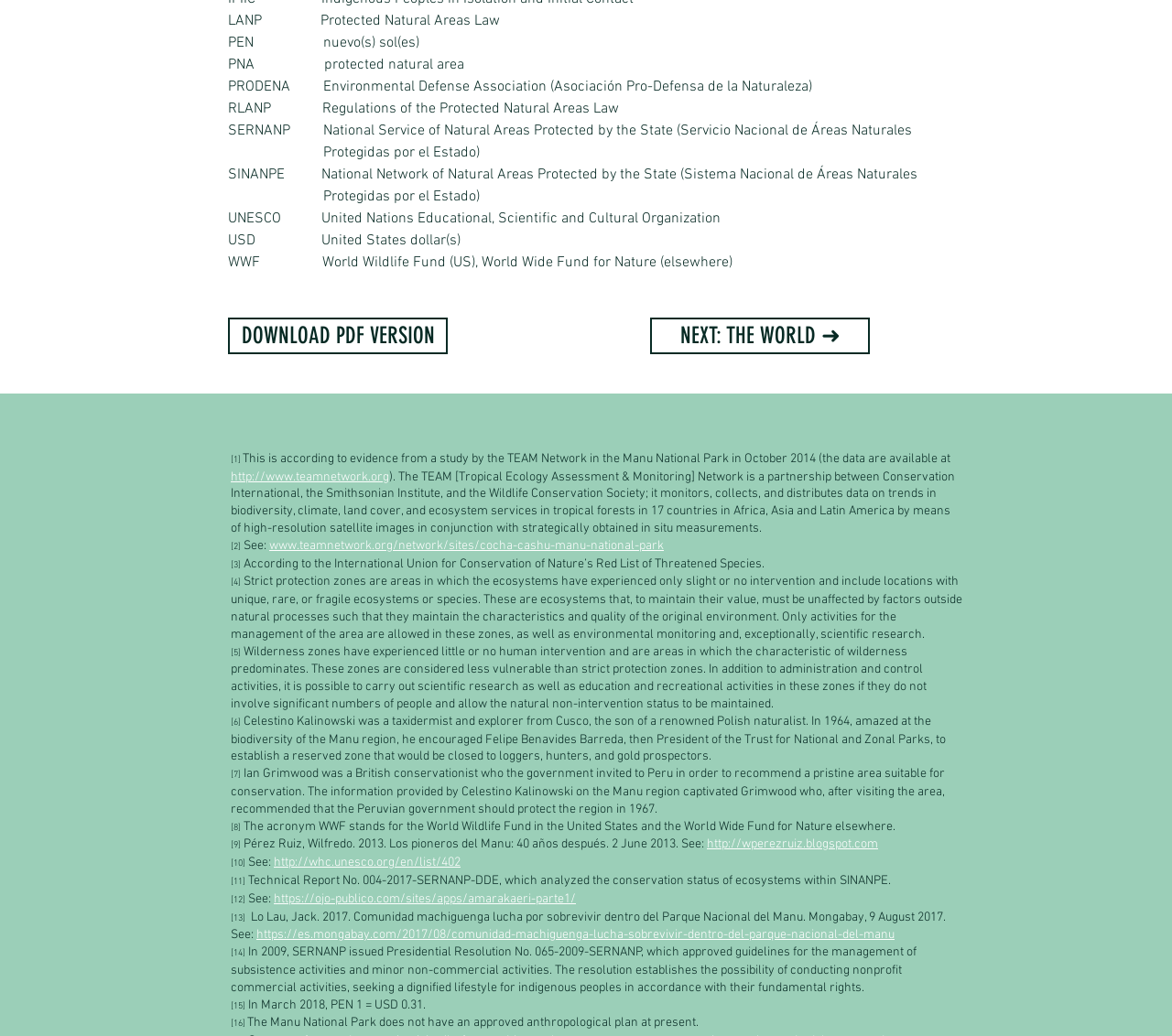Find the bounding box coordinates of the element I should click to carry out the following instruction: "visit unesco website".

[0.234, 0.825, 0.393, 0.84]